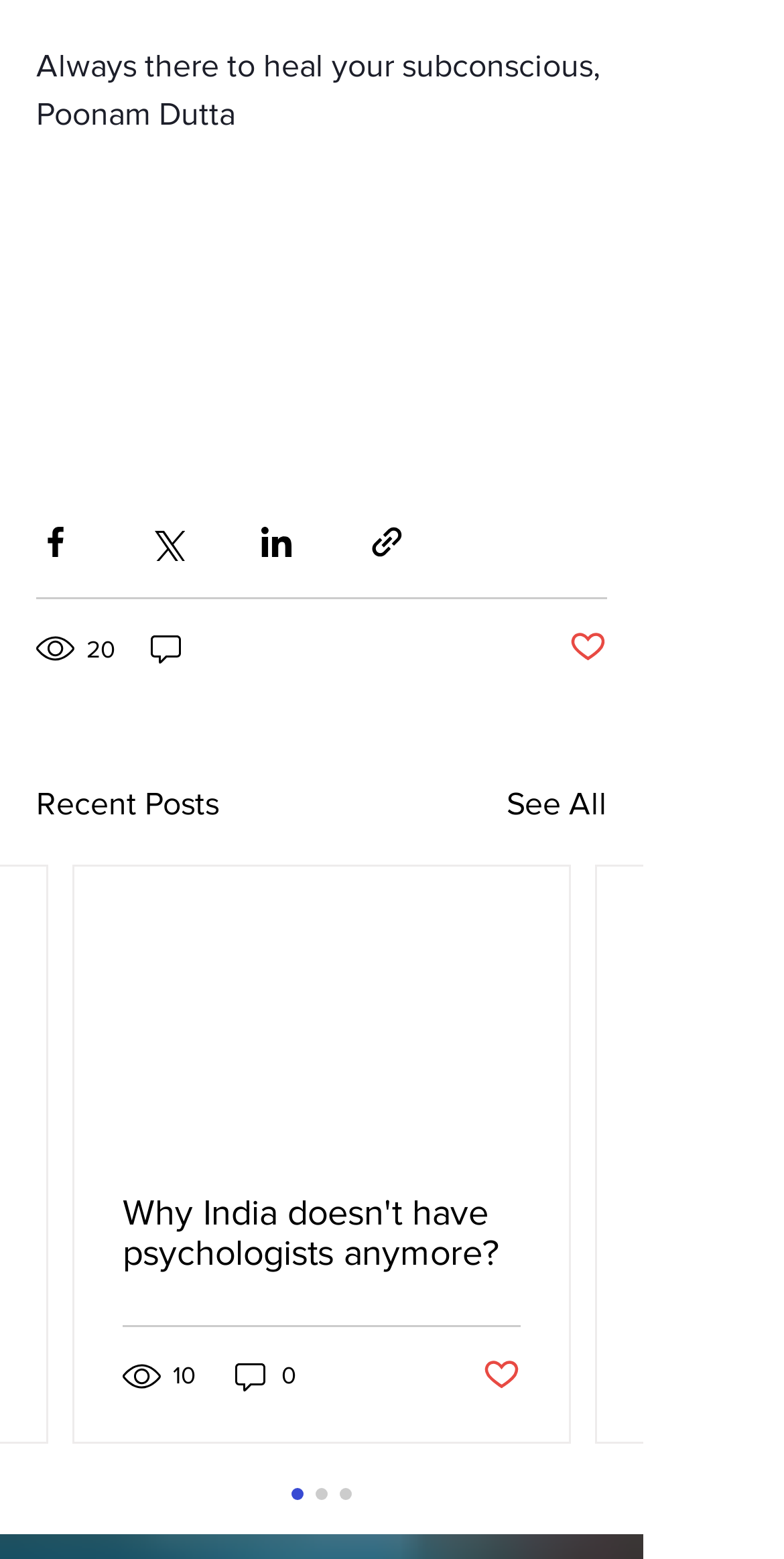Specify the bounding box coordinates (top-left x, top-left y, bottom-right x, bottom-right y) of the UI element in the screenshot that matches this description: See All

[0.646, 0.501, 0.774, 0.531]